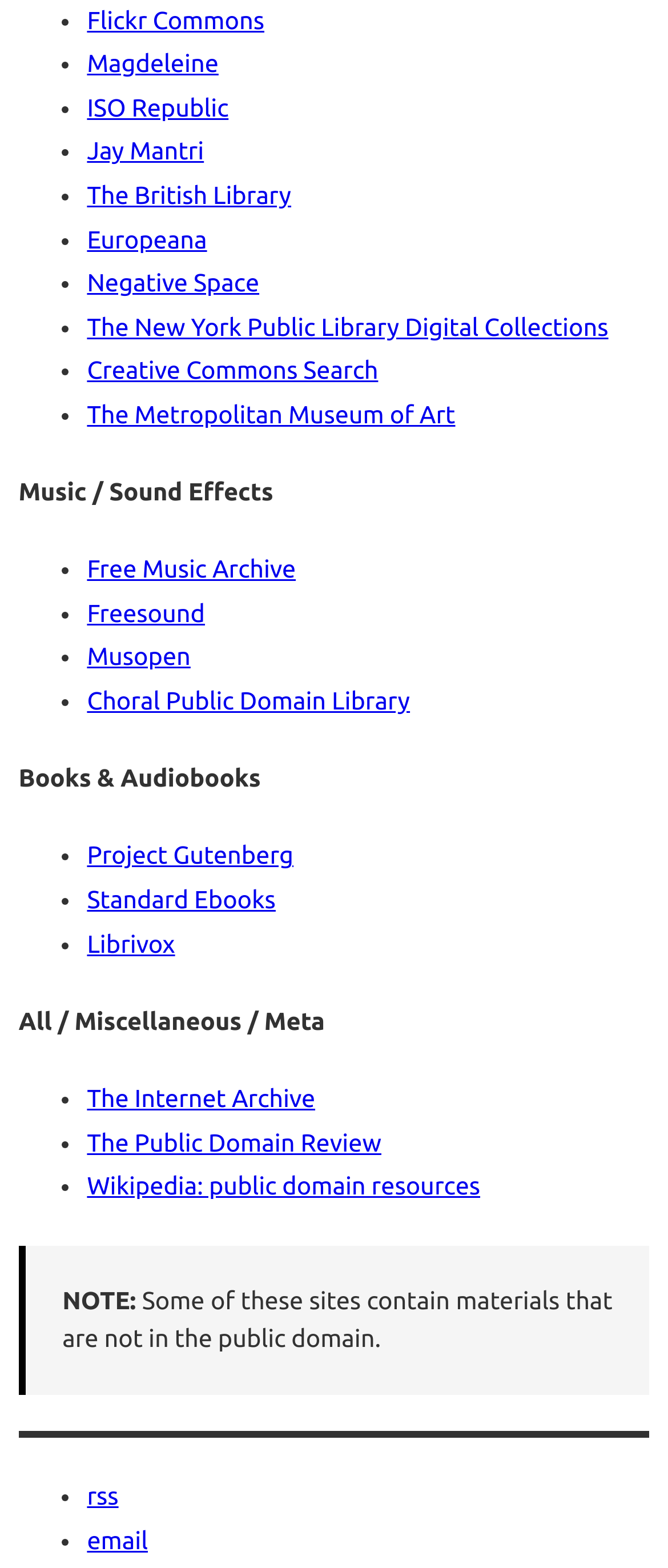Please identify the bounding box coordinates for the region that you need to click to follow this instruction: "Subscribe to rss".

[0.13, 0.945, 0.177, 0.963]